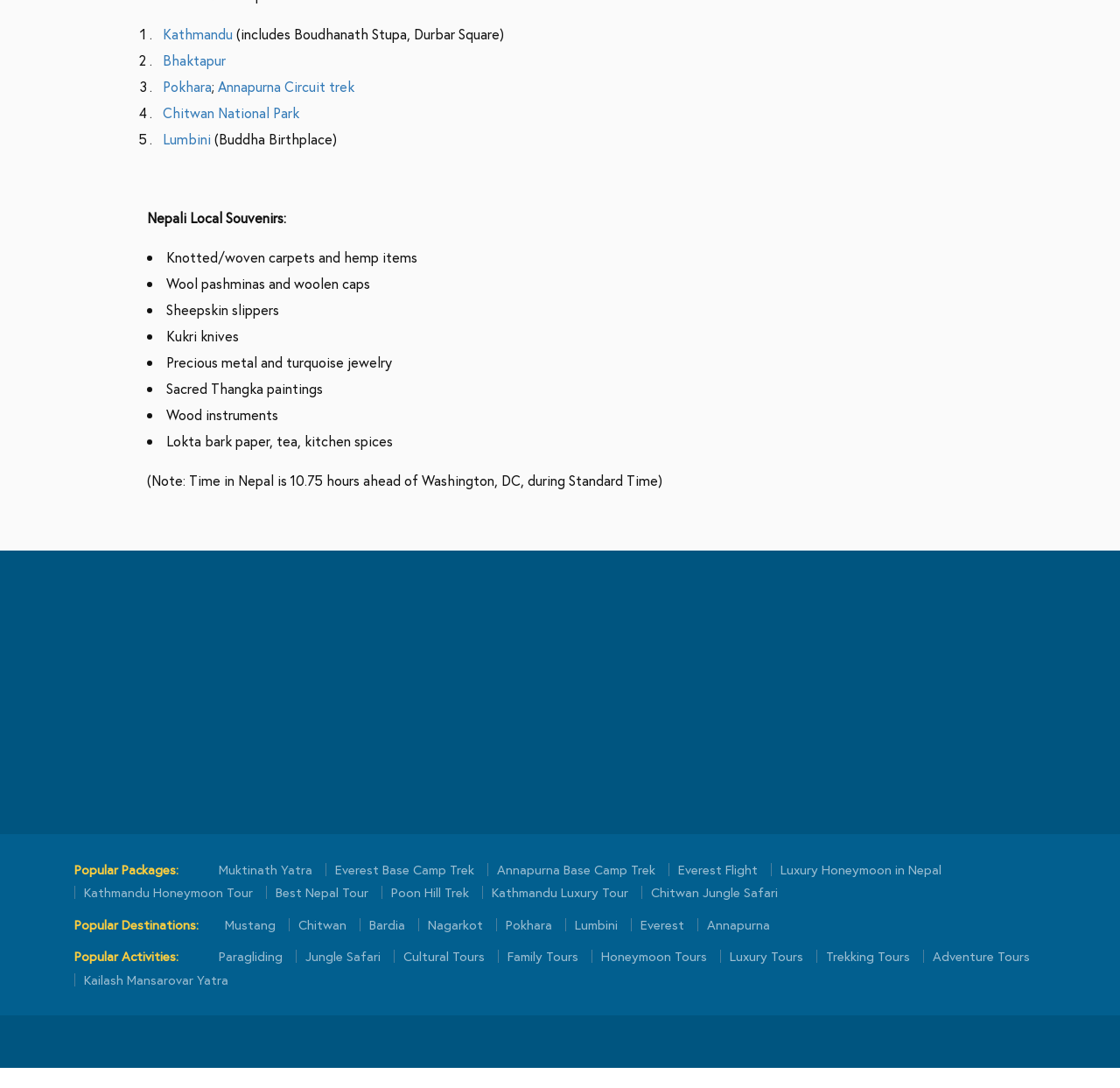Using the element description: "Luxury Tours", determine the bounding box coordinates. The coordinates should be in the format [left, top, right, bottom], with values between 0 and 1.

[0.643, 0.873, 0.725, 0.885]